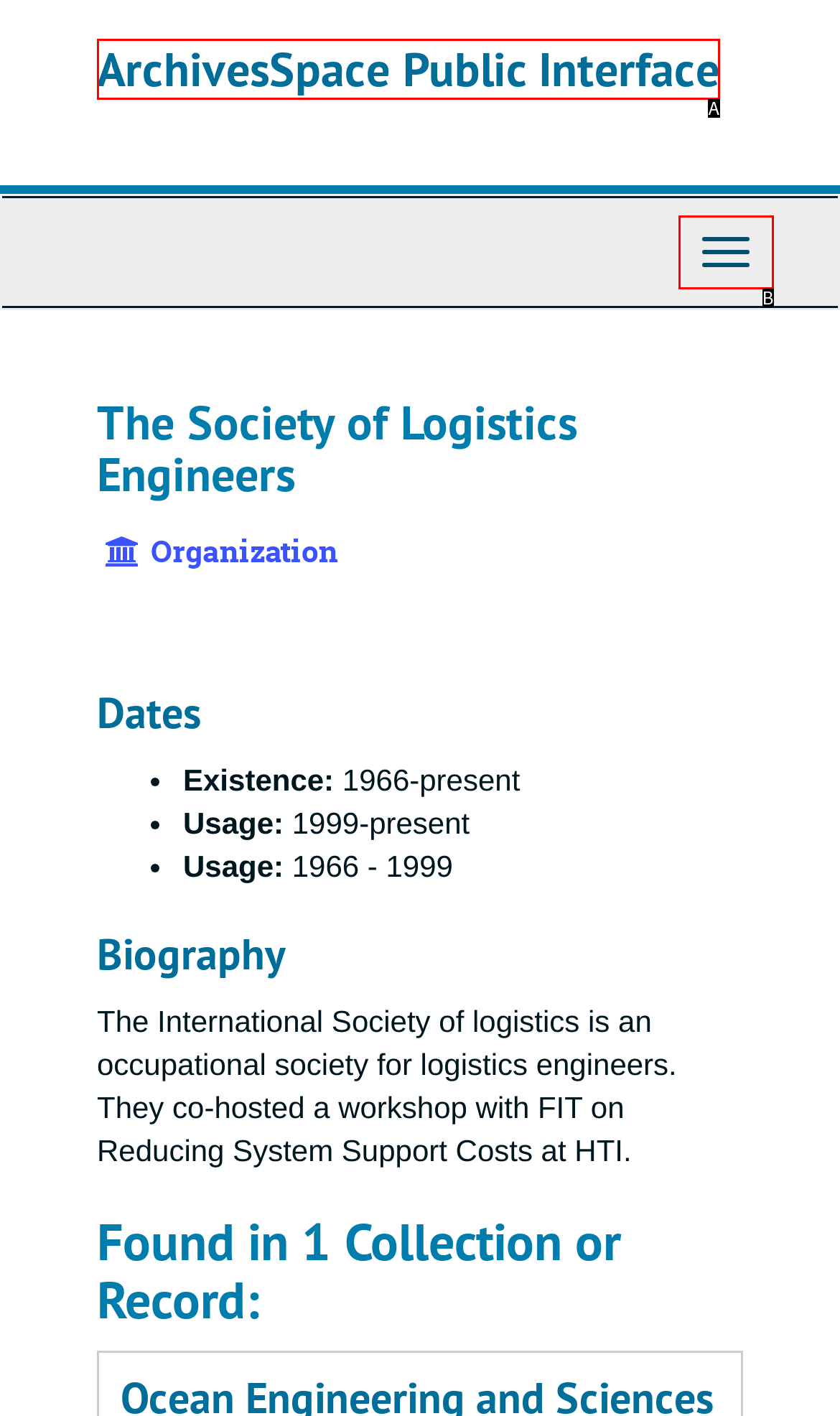Identify the HTML element that best matches the description: Toggle Navigation. Provide your answer by selecting the corresponding letter from the given options.

B